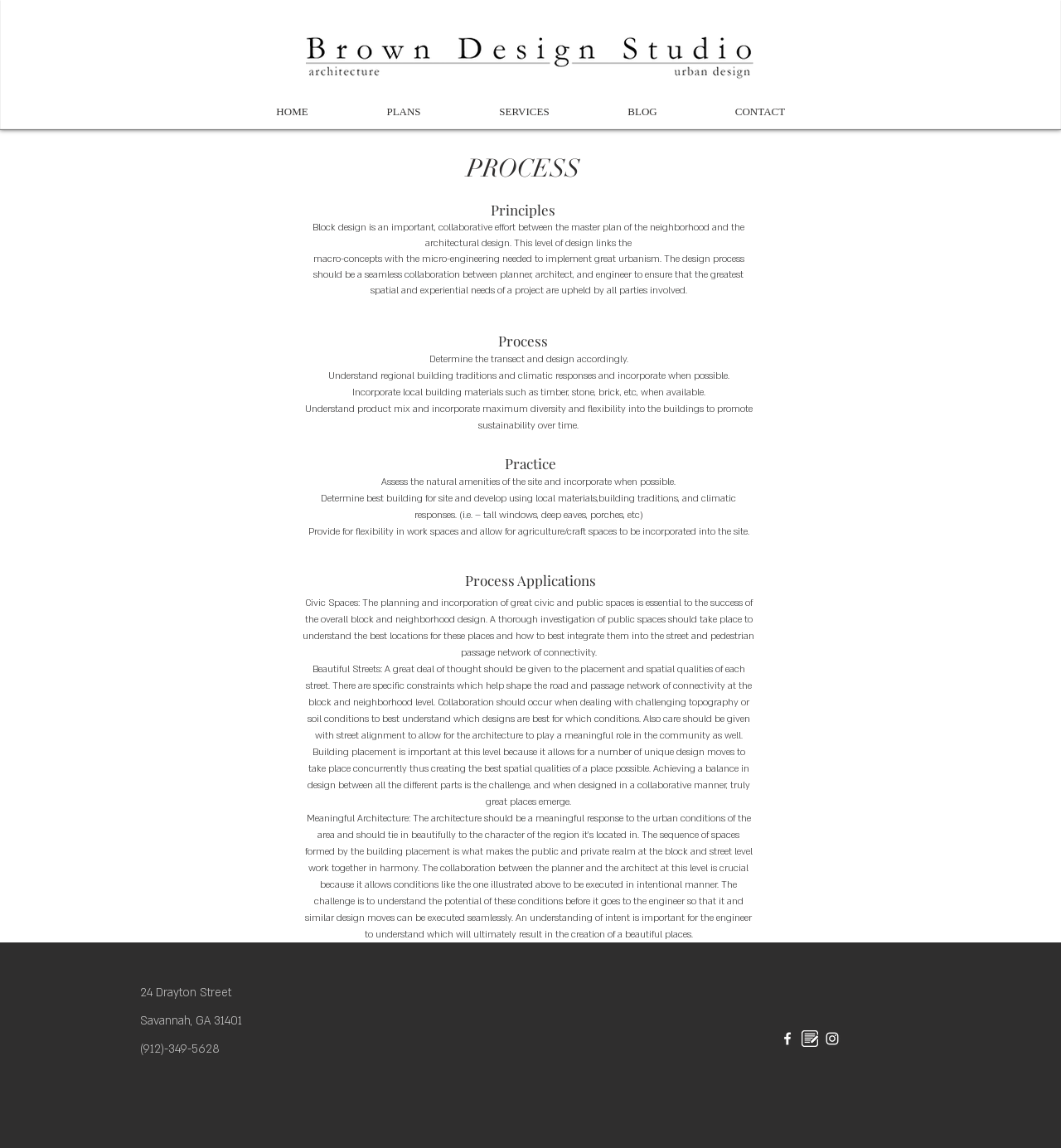What is the main topic of this webpage?
Look at the image and construct a detailed response to the question.

Based on the webpage content, I can see that the main topic is about the urban design process, which involves block design, principles, and practices. The webpage provides detailed information about the process, including the importance of collaboration between planners, architects, and engineers.